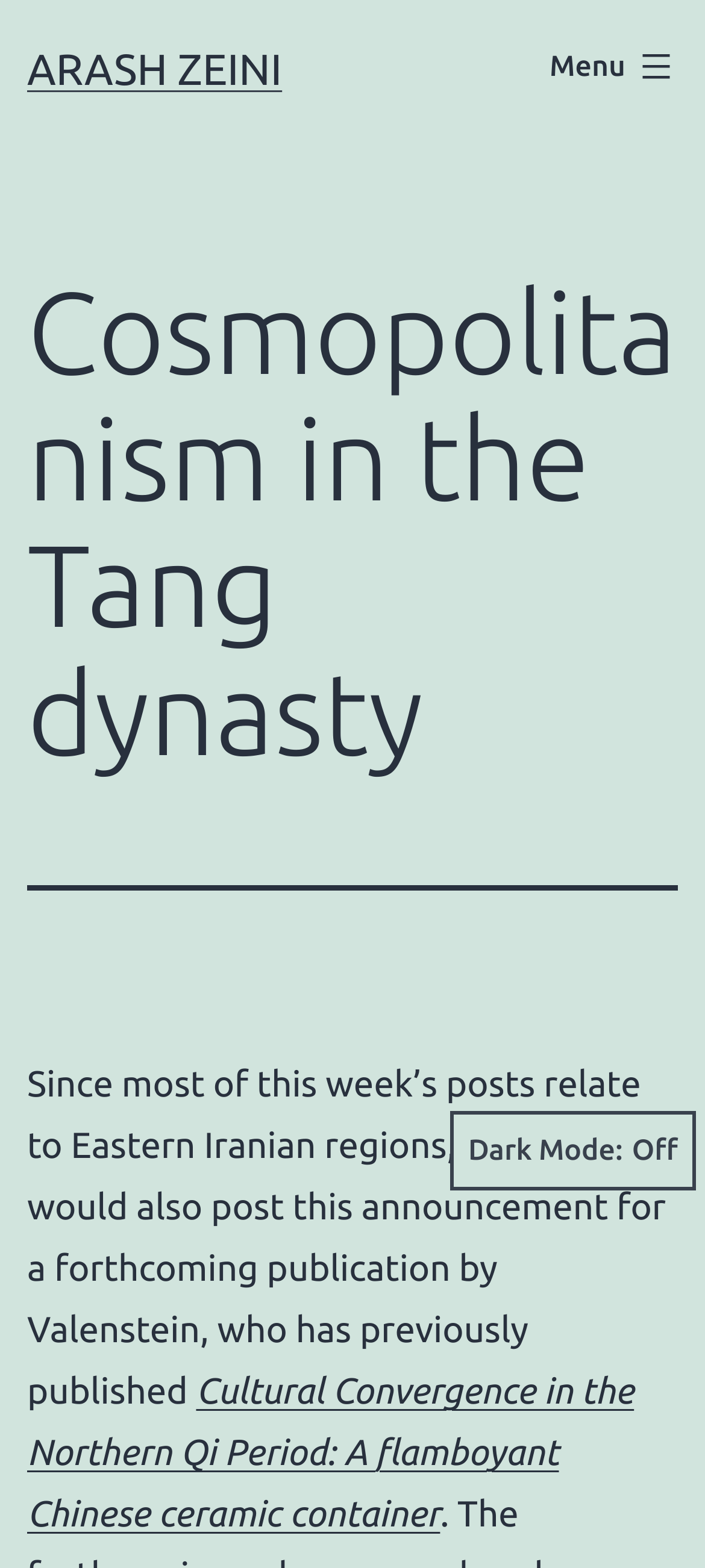Is the dark mode enabled?
Could you please answer the question thoroughly and with as much detail as possible?

The dark mode button is located at the bottom-right corner of the webpage, and its pressed state is set to false, indicating that the dark mode is not enabled.